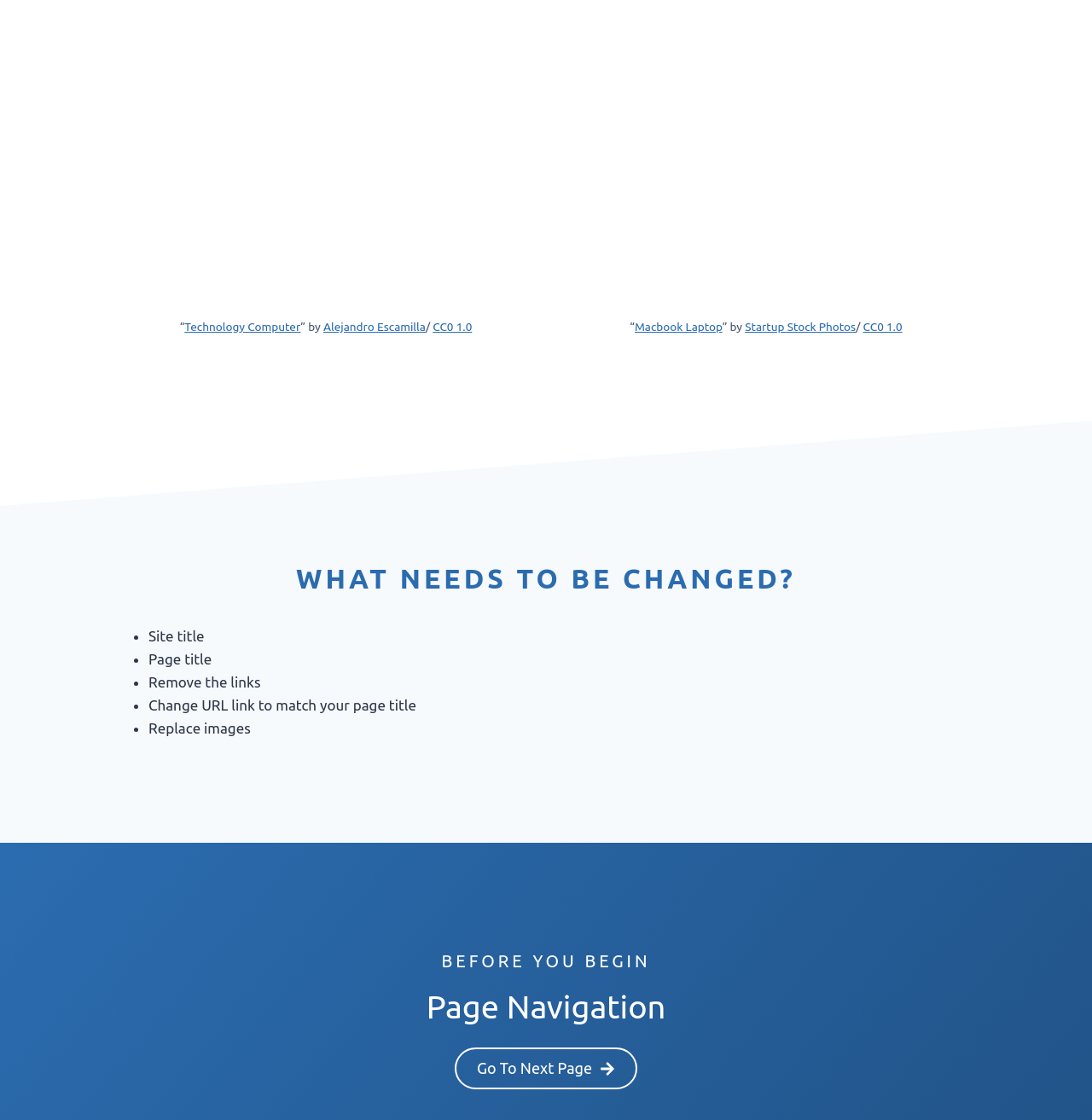Show the bounding box coordinates for the HTML element described as: "Startup Stock Photos".

[0.682, 0.285, 0.784, 0.298]